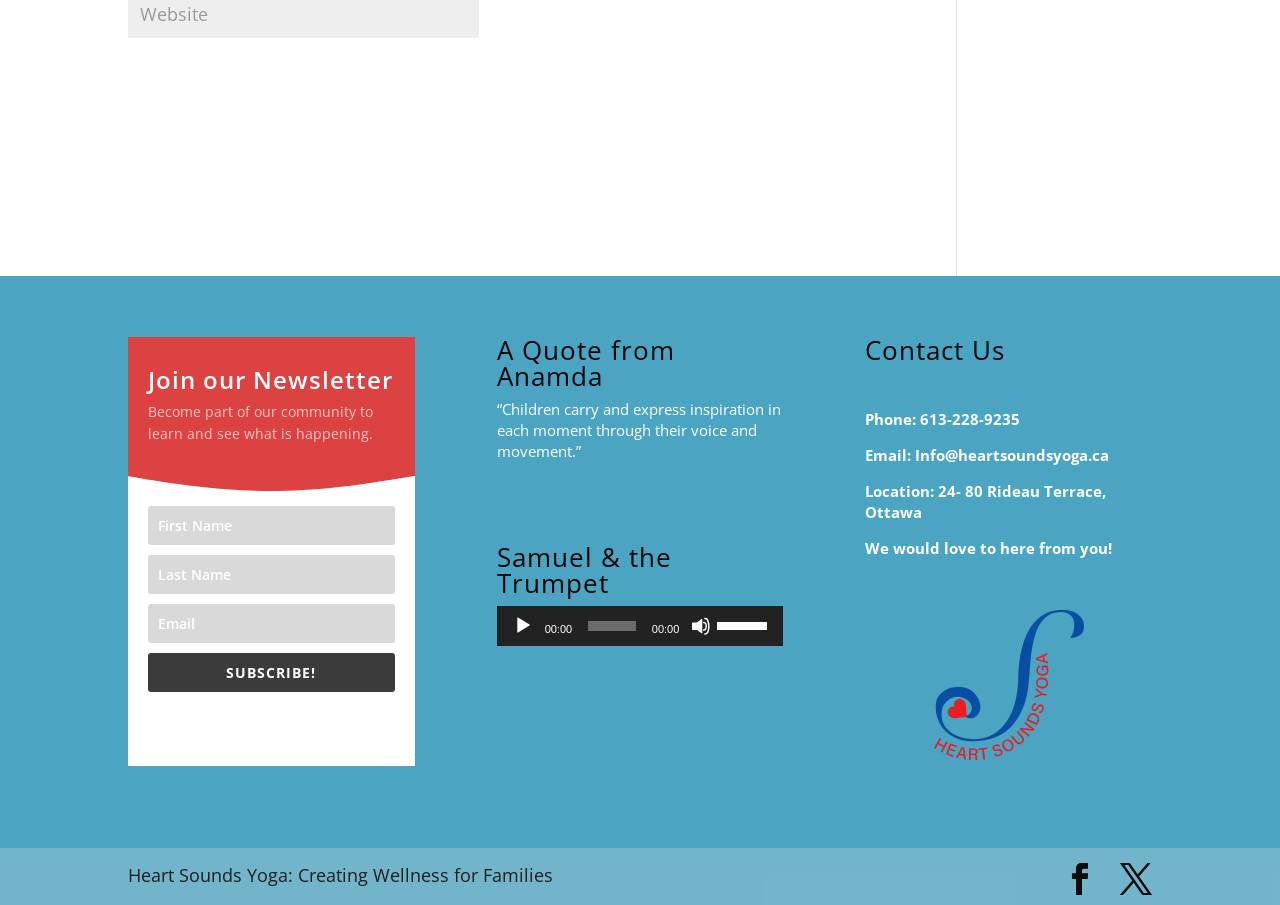What is the purpose of the 'SUBSCRIBE!' button?
From the image, respond with a single word or phrase.

To join the newsletter